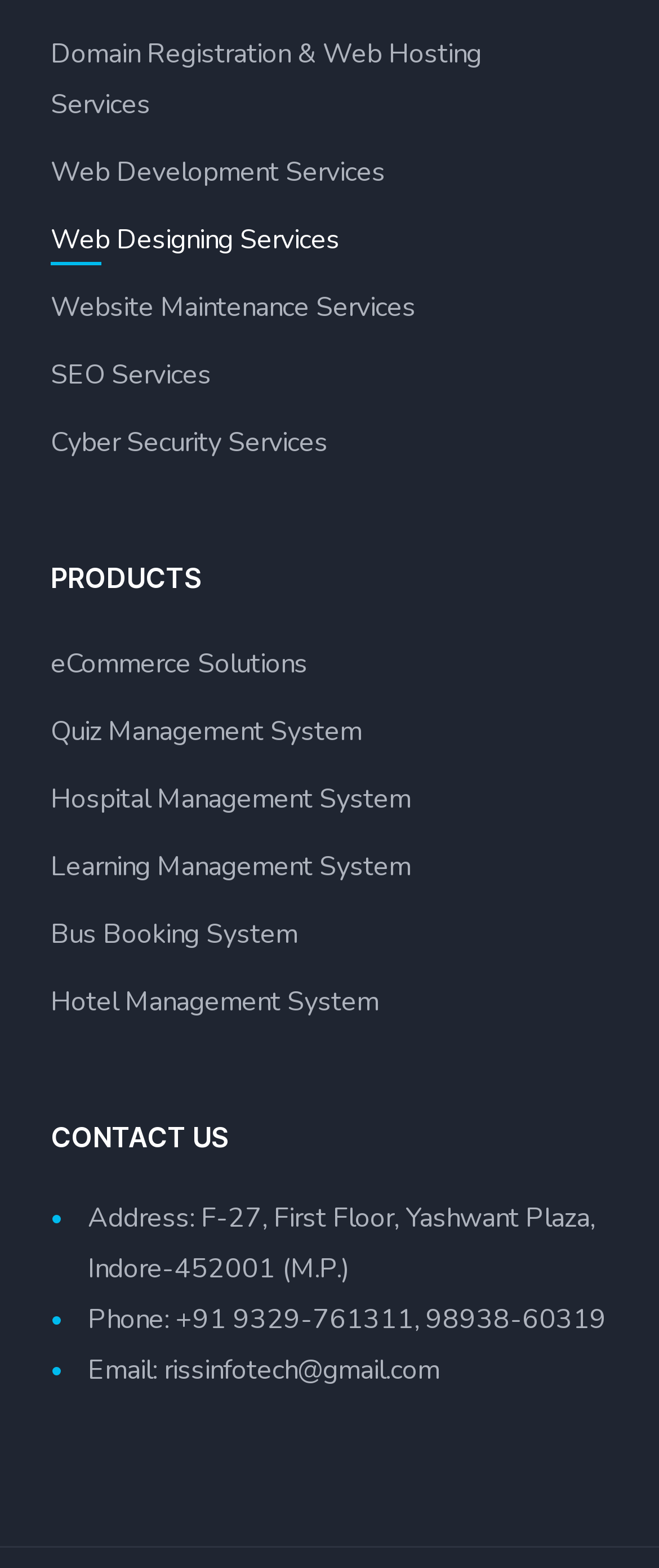How many services are listed under web development?
Please utilize the information in the image to give a detailed response to the question.

By examining the webpage, I found that under the category of web development, there are four services listed: Web Designing Services, Website Maintenance Services, SEO Services, and Cyber Security Services.